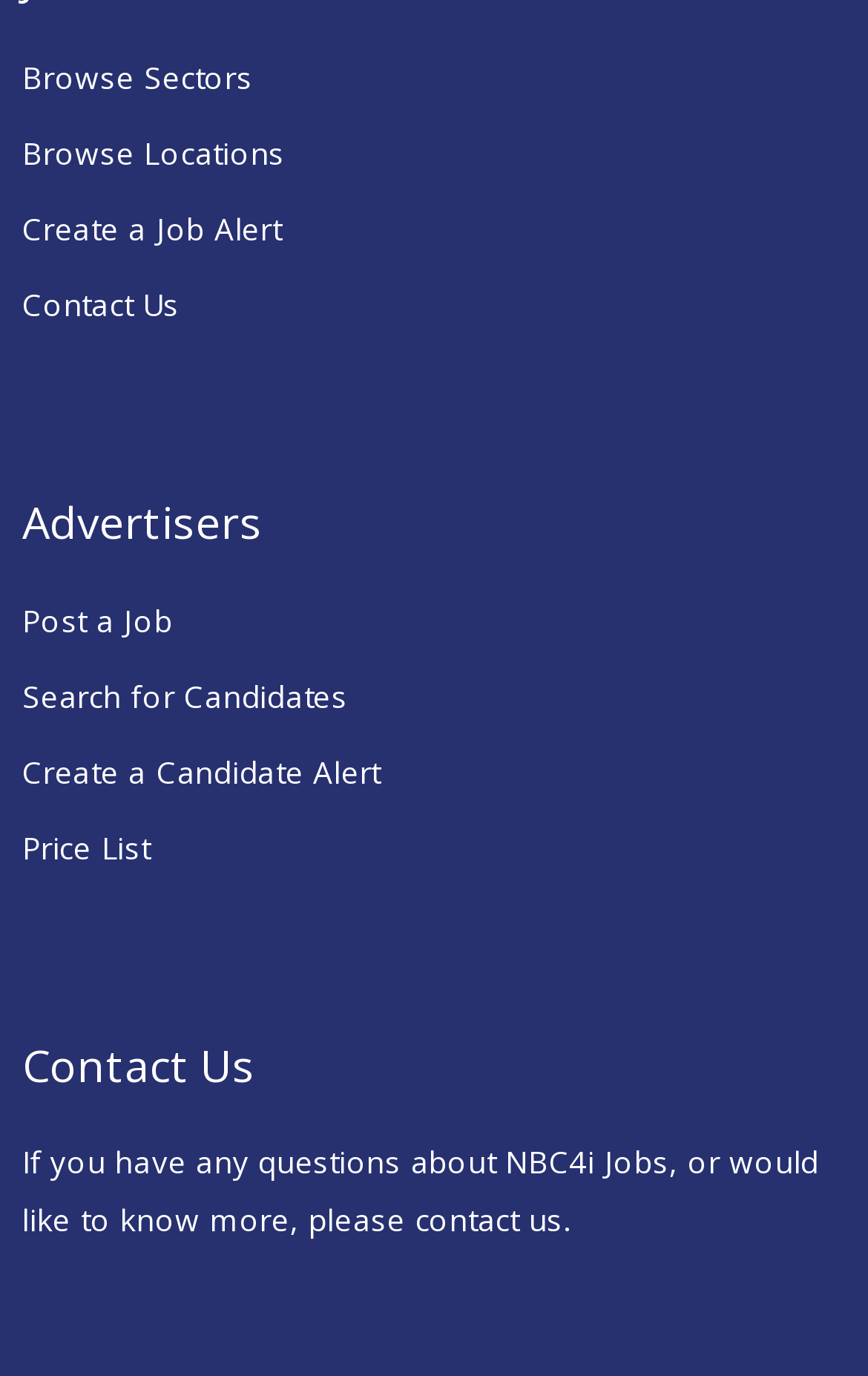Find the bounding box coordinates of the clickable region needed to perform the following instruction: "Contact us". The coordinates should be provided as four float numbers between 0 and 1, i.e., [left, top, right, bottom].

[0.026, 0.201, 0.206, 0.243]